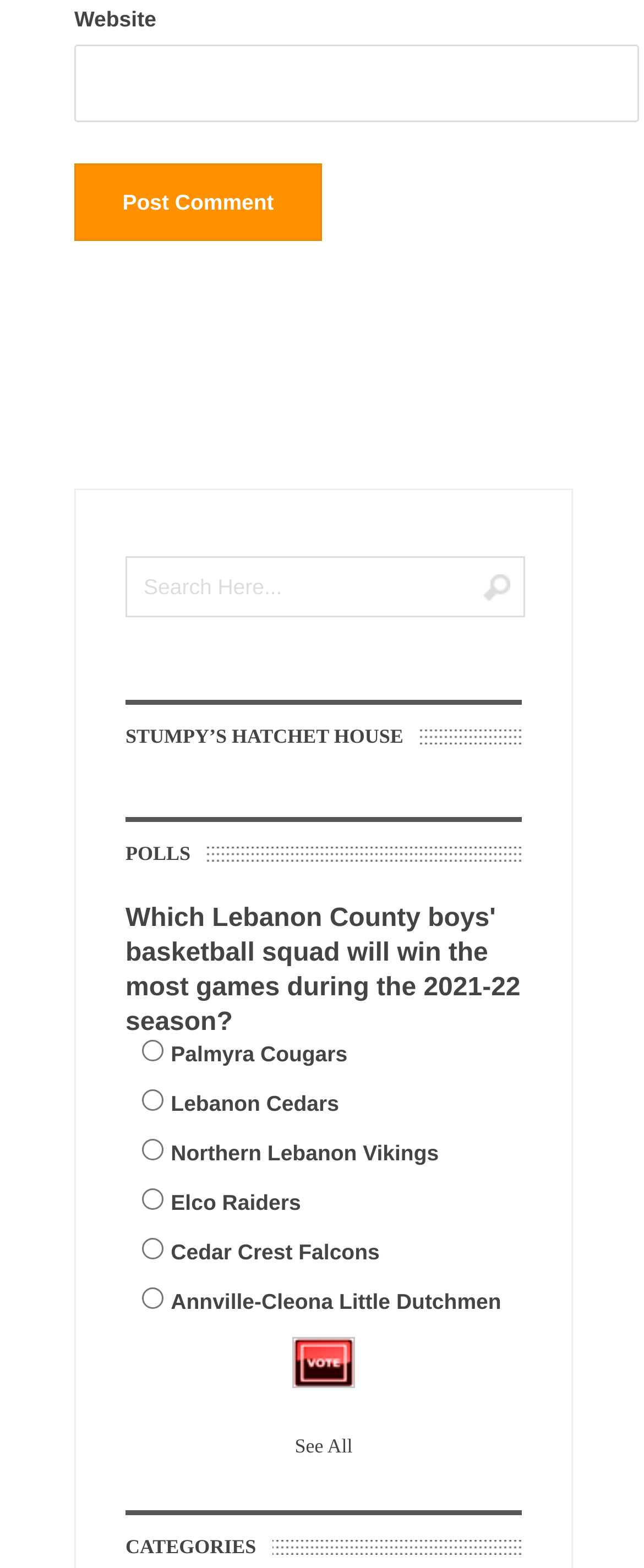By analyzing the image, answer the following question with a detailed response: What is the purpose of the textbox with 'Search Here...'?

The question is asking for the purpose of the textbox with the placeholder text 'Search Here...'. Based on the context, it is likely that this textbox is used for searching, possibly for comments or posts.